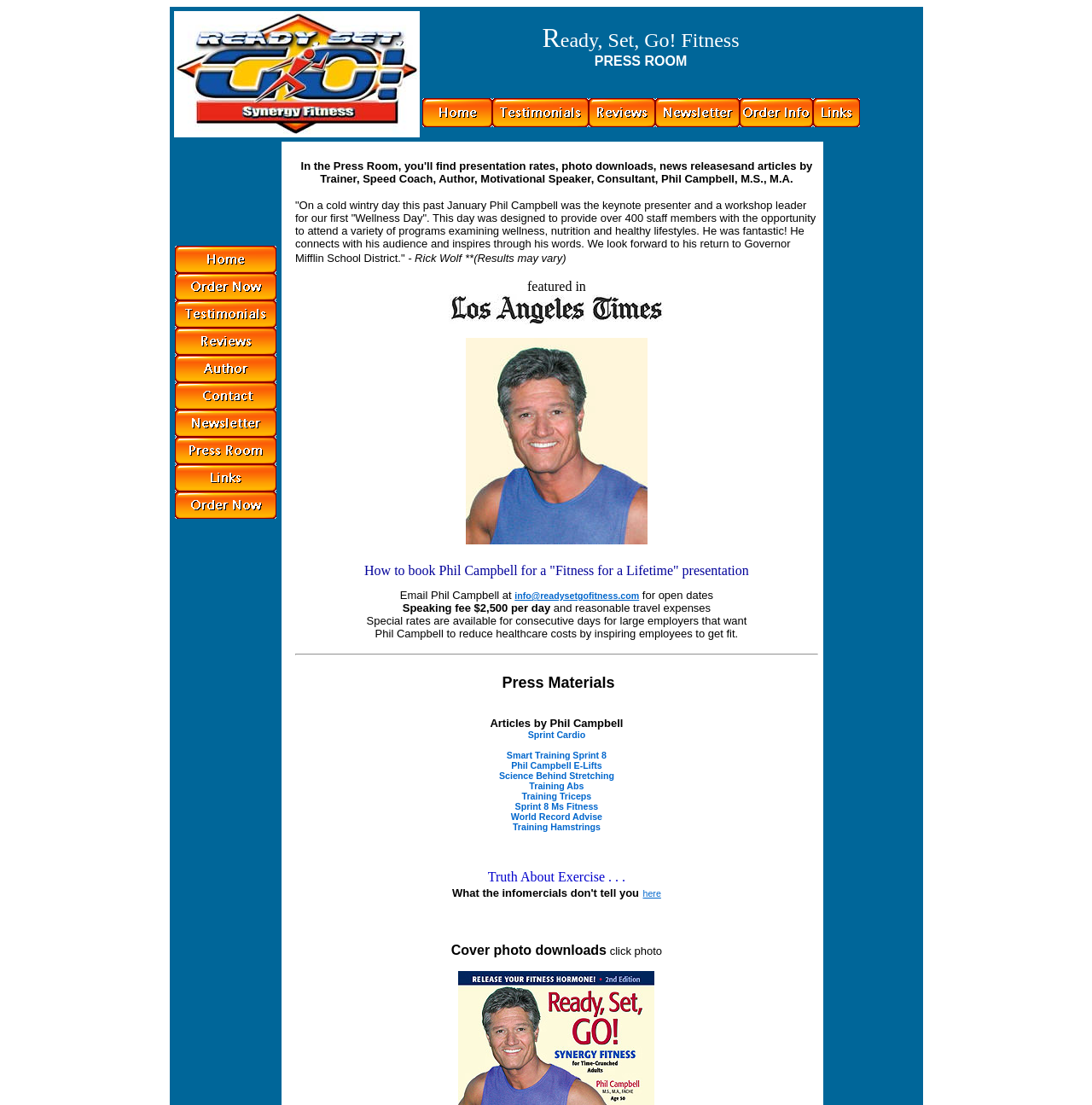Please specify the bounding box coordinates for the clickable region that will help you carry out the instruction: "Click Links".

[0.744, 0.088, 0.787, 0.115]